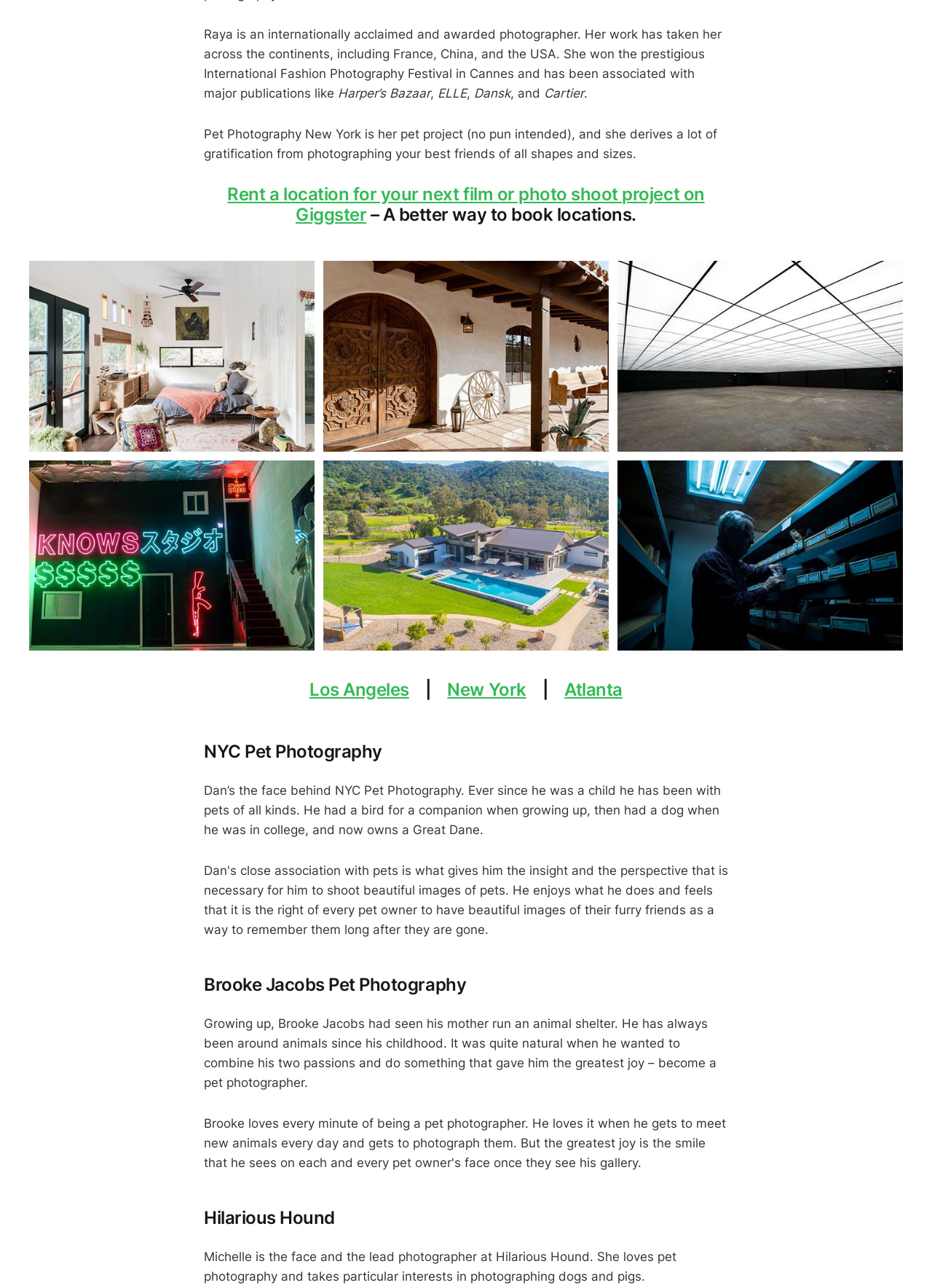Find and provide the bounding box coordinates for the UI element described here: "New York". The coordinates should be given as four float numbers between 0 and 1: [left, top, right, bottom].

[0.48, 0.527, 0.565, 0.543]